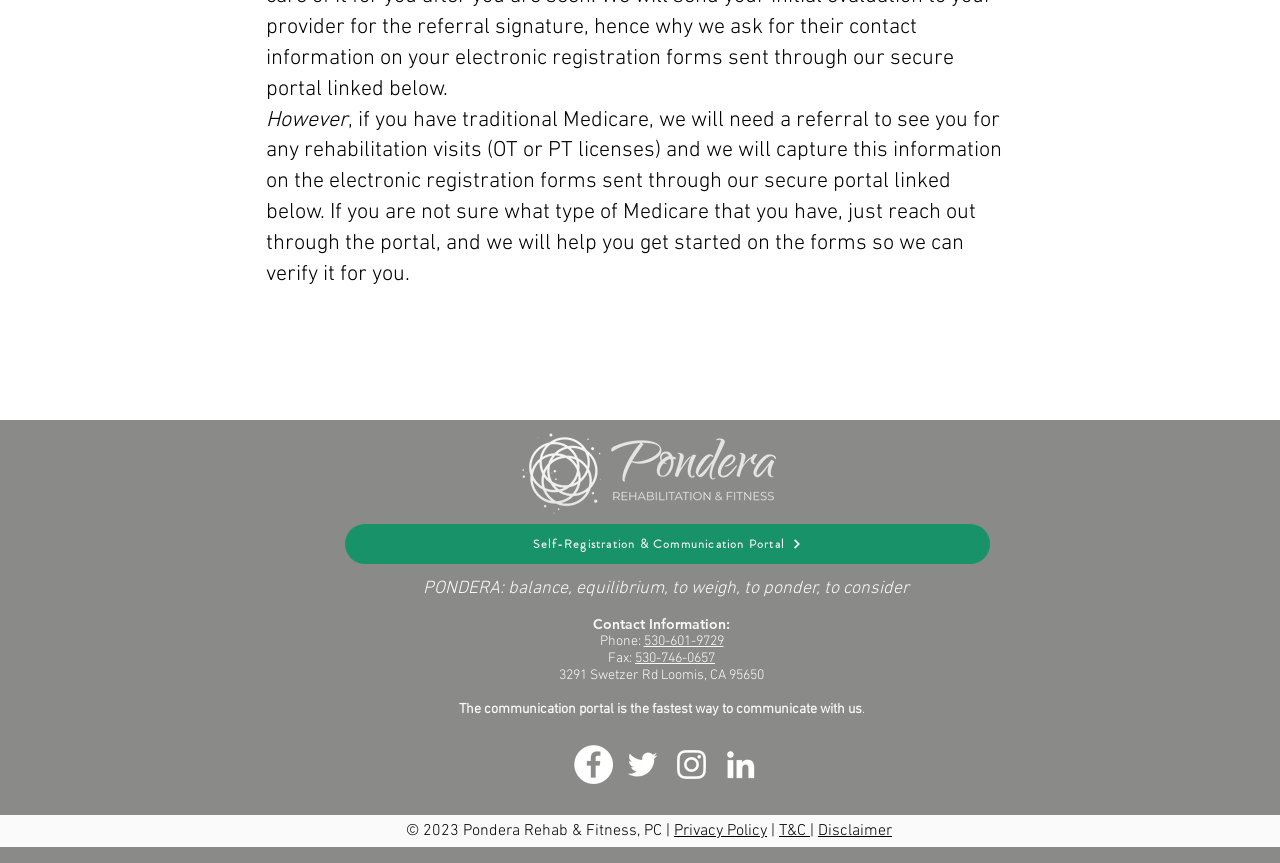Extract the bounding box for the UI element that matches this description: "aria-label="Facebook"".

[0.448, 0.863, 0.479, 0.909]